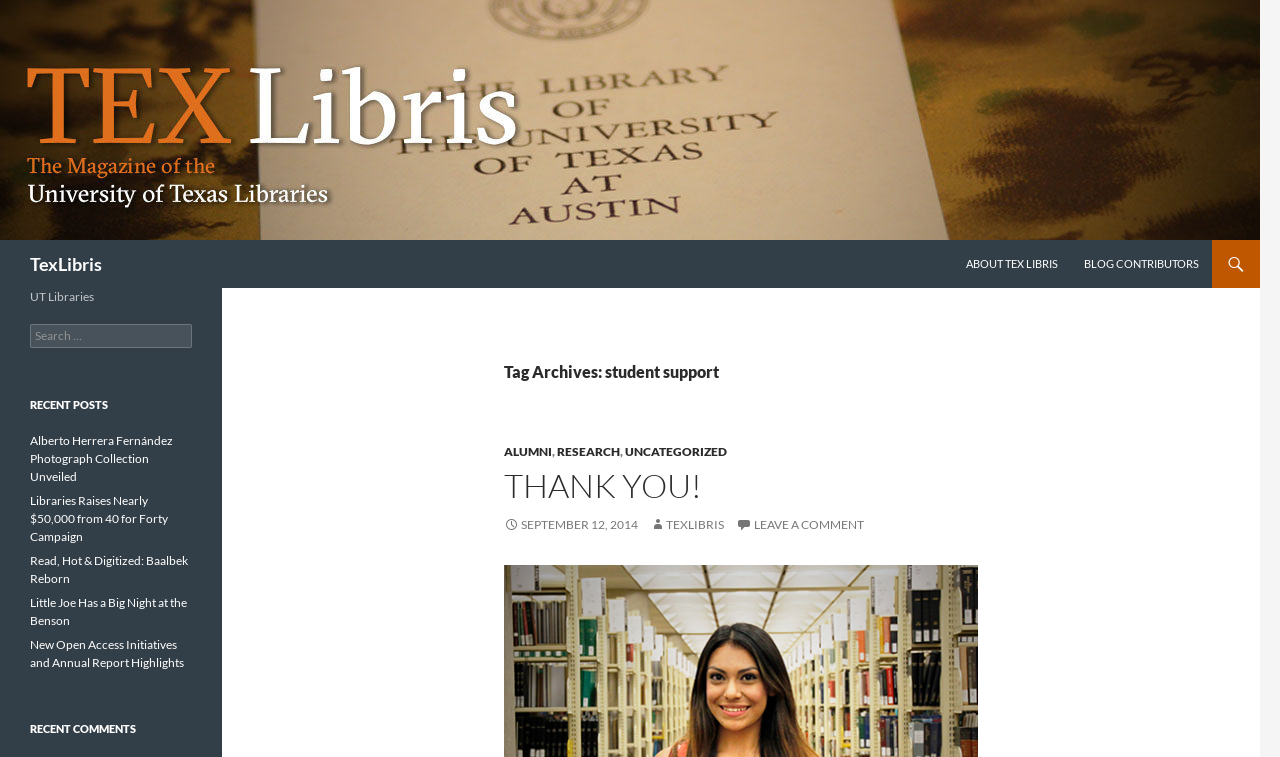Find the bounding box coordinates of the element to click in order to complete this instruction: "Go to TexLibris homepage". The bounding box coordinates must be four float numbers between 0 and 1, denoted as [left, top, right, bottom].

[0.0, 0.143, 0.984, 0.168]